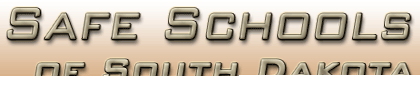What is the primary goal of the South Dakota Safe Schools initiative?
Please answer the question with as much detail as possible using the screenshot.

According to the caption, the South Dakota Safe Schools initiative aims to identify and address warning signs of violence and promote a secure atmosphere for students, staff, and the broader community. This suggests that the primary goal of the initiative is to prevent violence and ensure safety in educational environments.